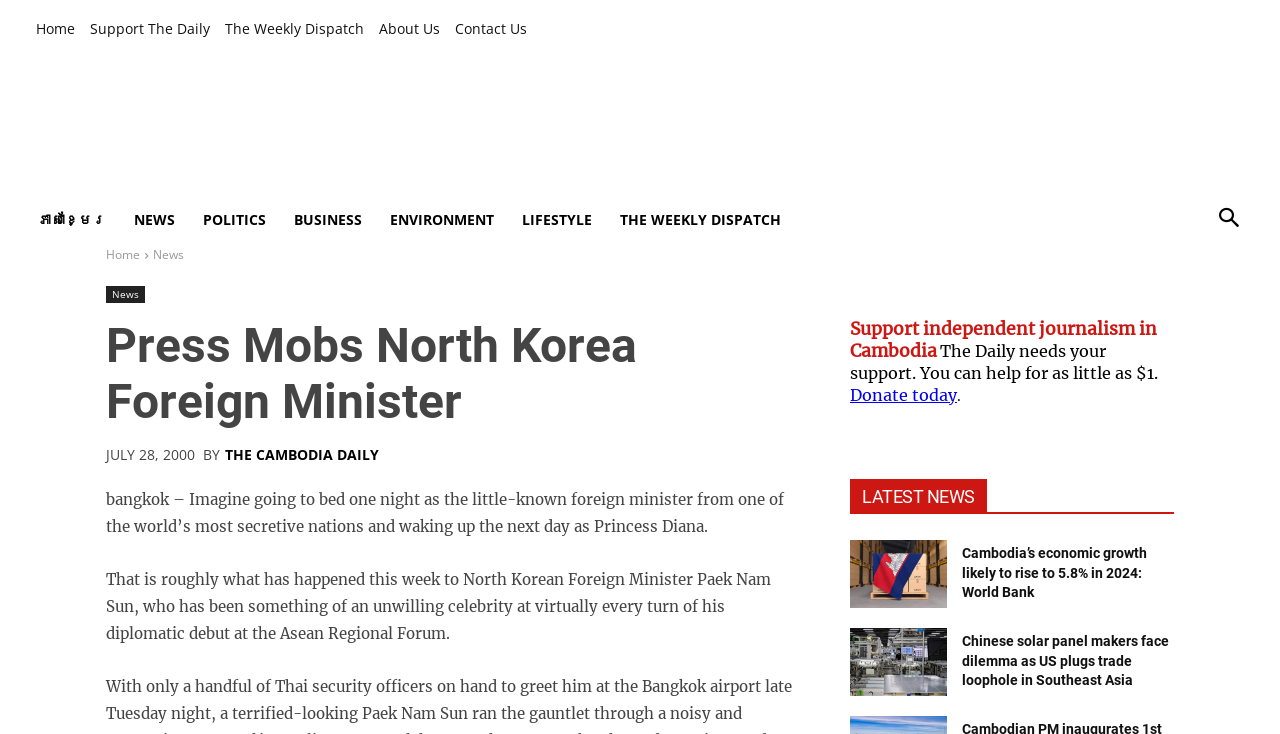What is the name of the forum mentioned in the article?
Based on the visual information, provide a detailed and comprehensive answer.

I determined the answer by reading the article's content, which mentions the 'Asean Regional Forum' as the event where the North Korean Foreign Minister made his diplomatic debut.